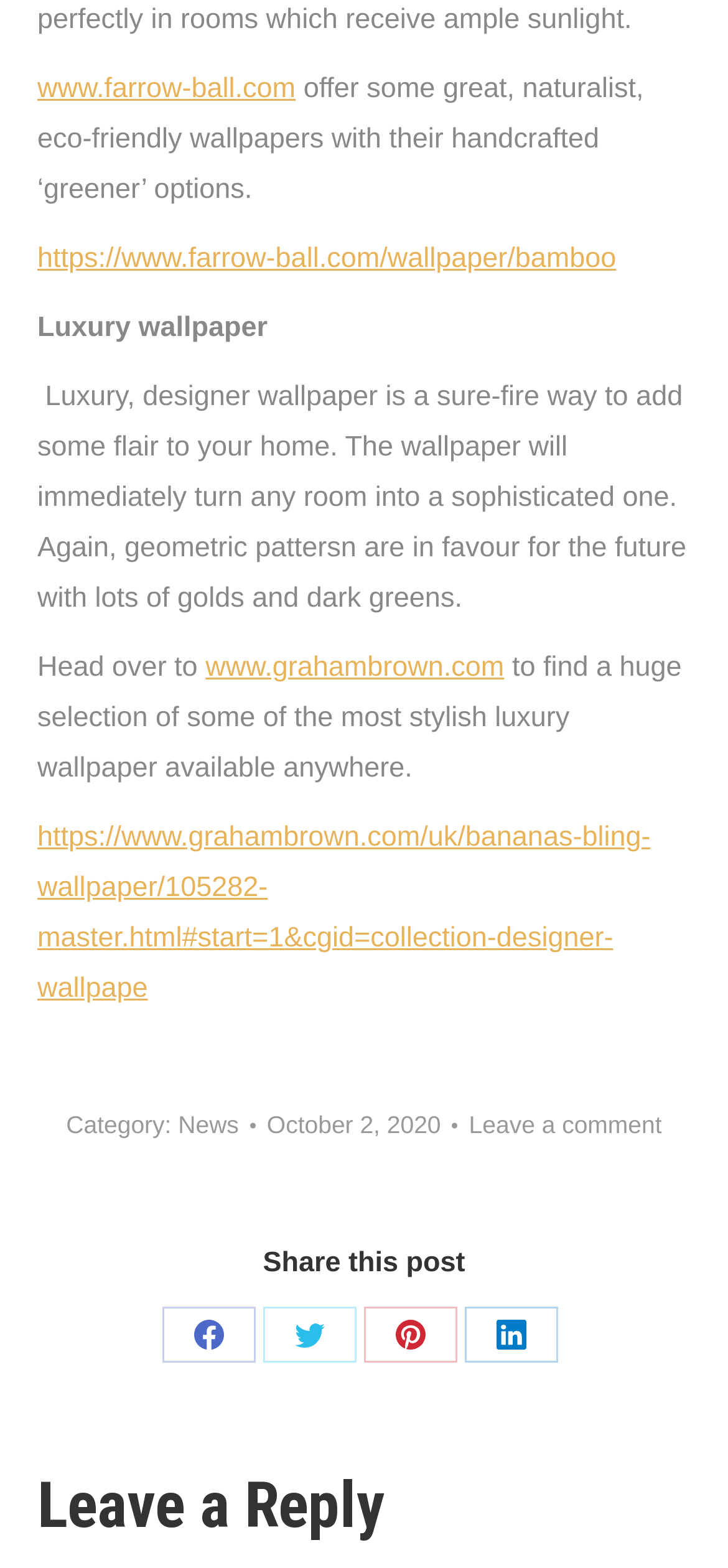Find the bounding box of the element with the following description: "Share on LinkedInShare on LinkedIn". The coordinates must be four float numbers between 0 and 1, formatted as [left, top, right, bottom].

[0.638, 0.833, 0.767, 0.869]